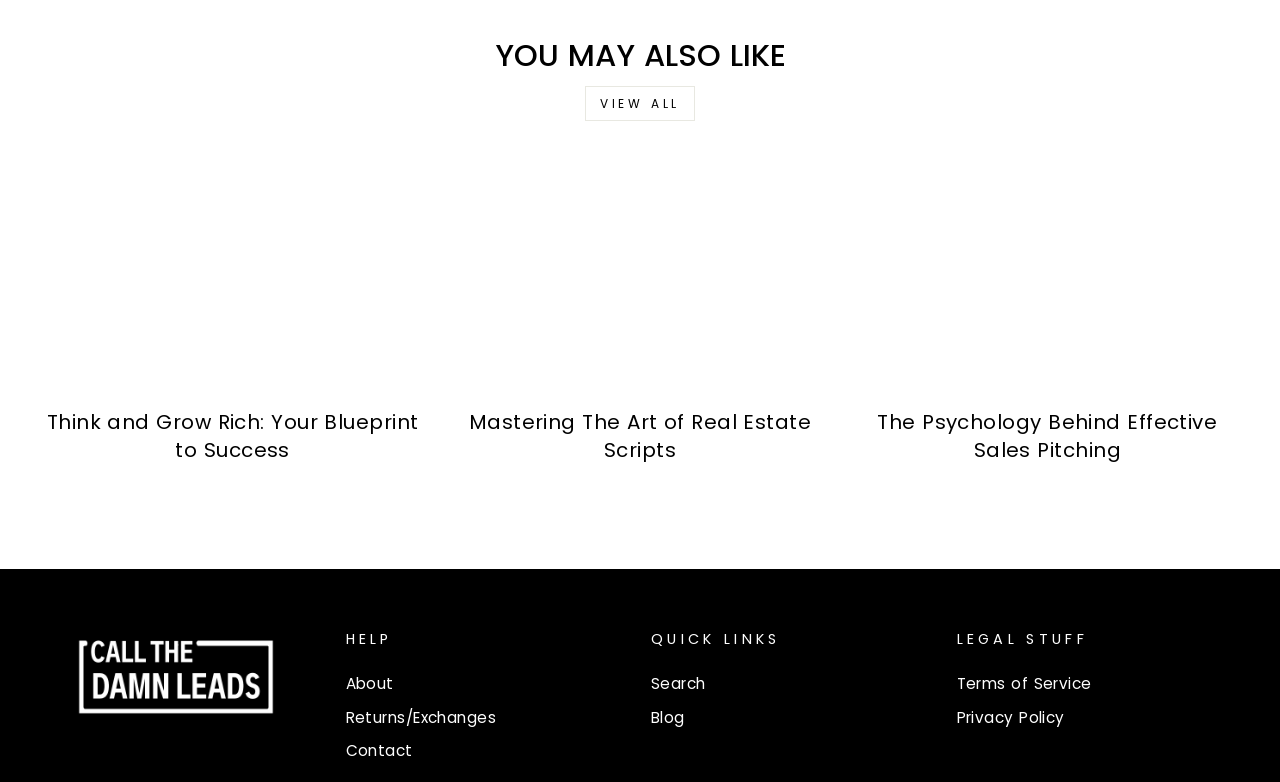Please locate the bounding box coordinates for the element that should be clicked to achieve the following instruction: "view recommended book". Ensure the coordinates are given as four float numbers between 0 and 1, i.e., [left, top, right, bottom].

[0.031, 0.219, 0.332, 0.496]